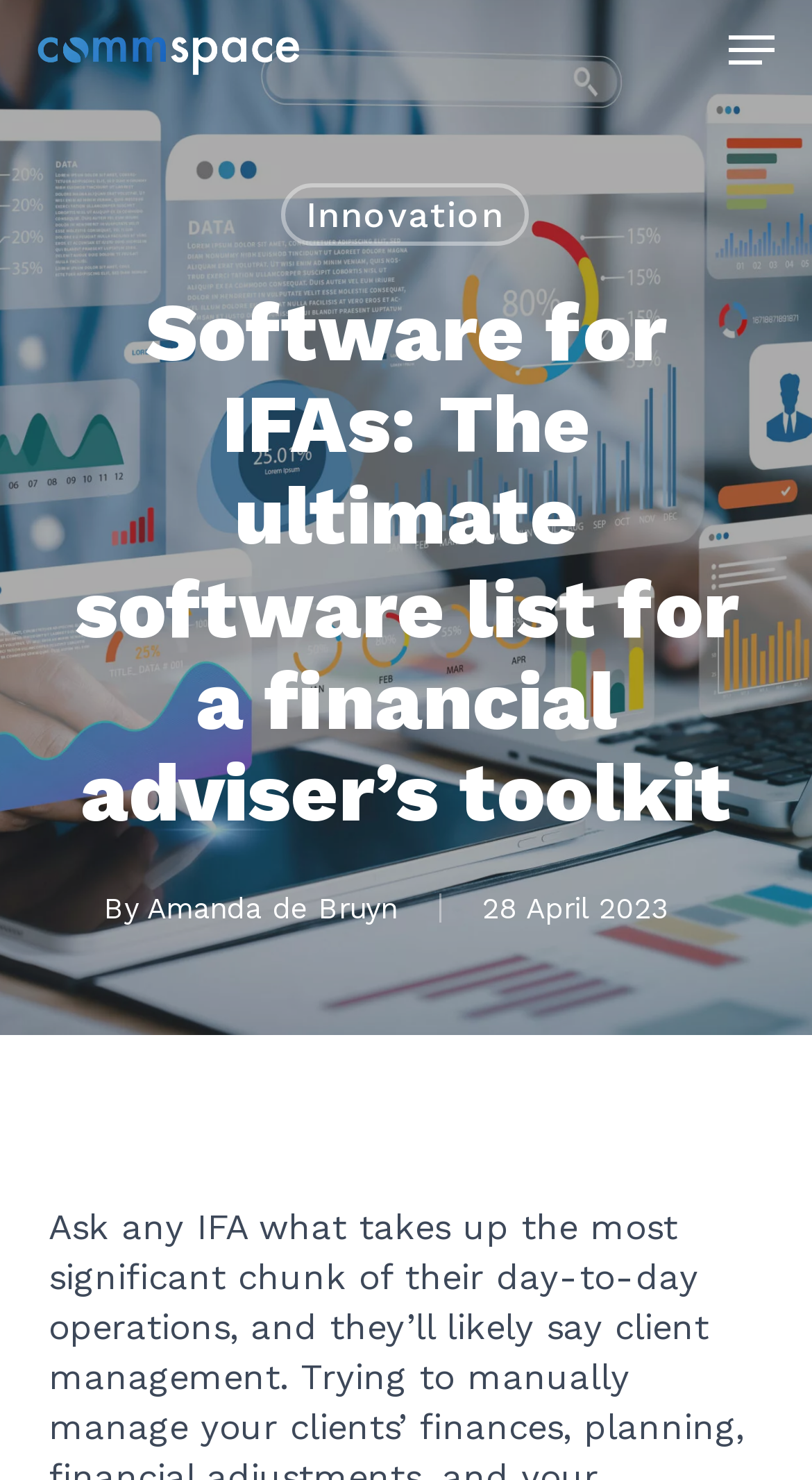What is the date of publication of this article?
Look at the screenshot and respond with a single word or phrase.

28 April 2023